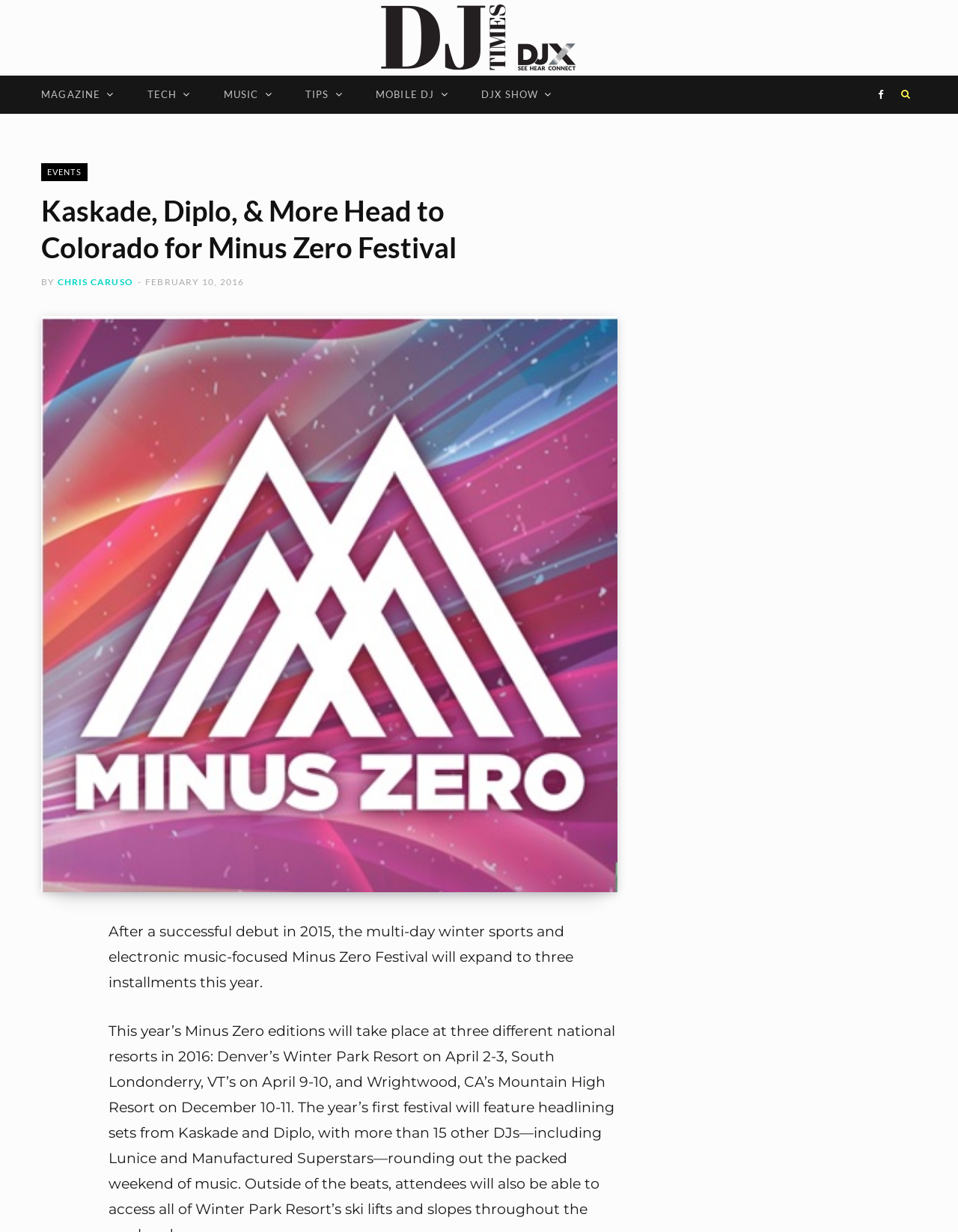What is the author of the article?
Answer the question based on the image using a single word or a brief phrase.

CHRIS CARUSO